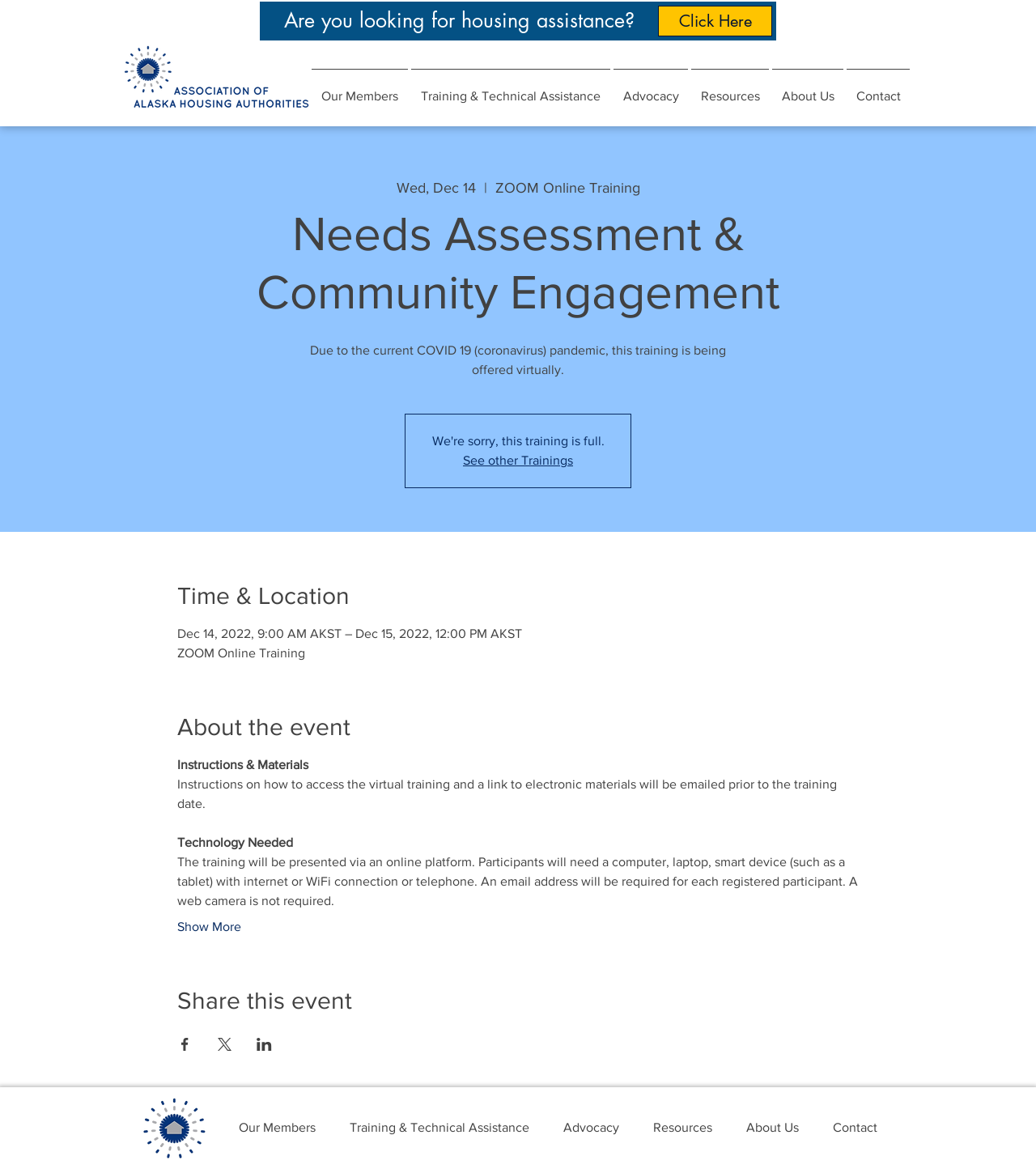Find the bounding box of the UI element described as follows: "Contact".

[0.788, 0.948, 0.863, 0.982]